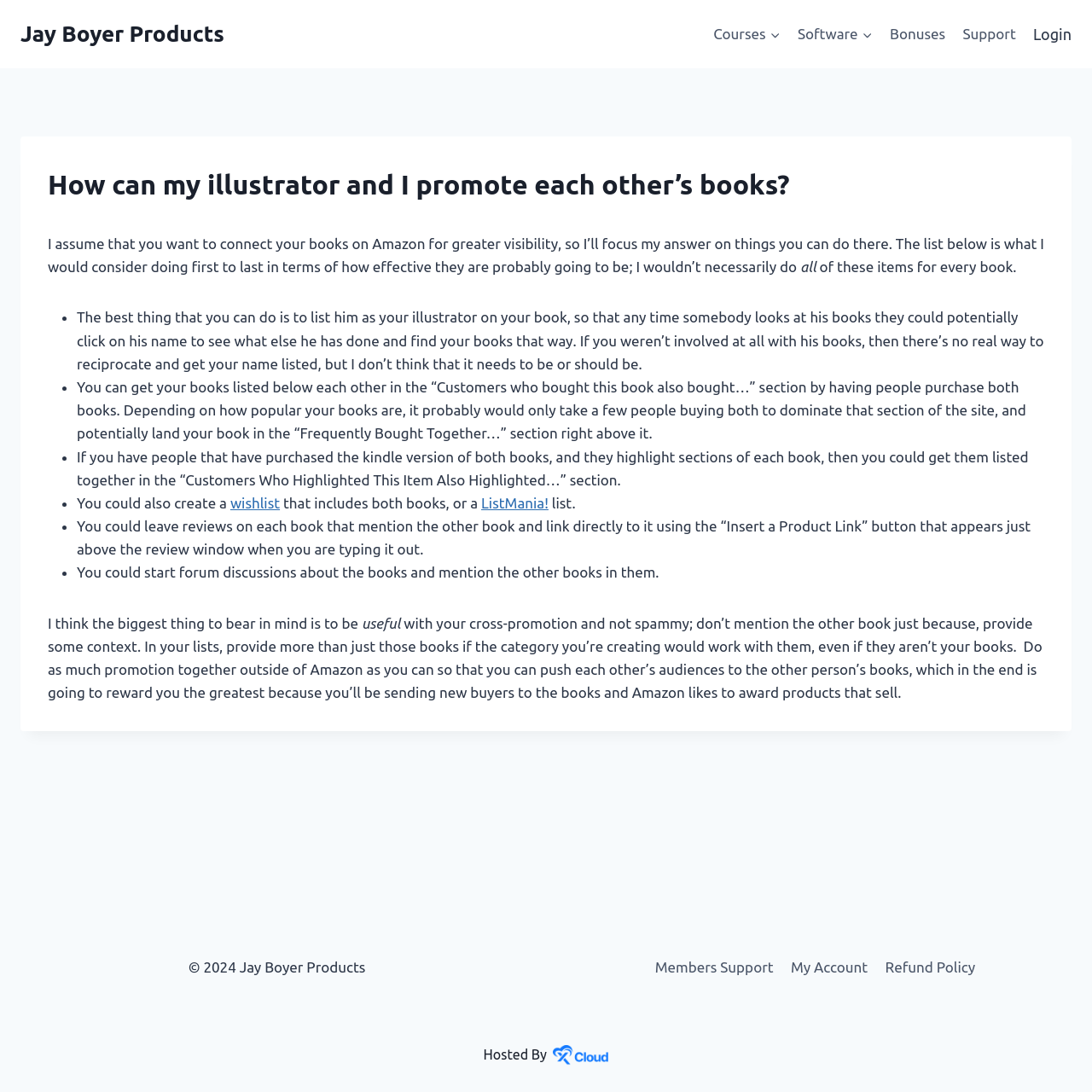Kindly determine the bounding box coordinates for the area that needs to be clicked to execute this instruction: "Login to the account".

[0.946, 0.012, 0.981, 0.051]